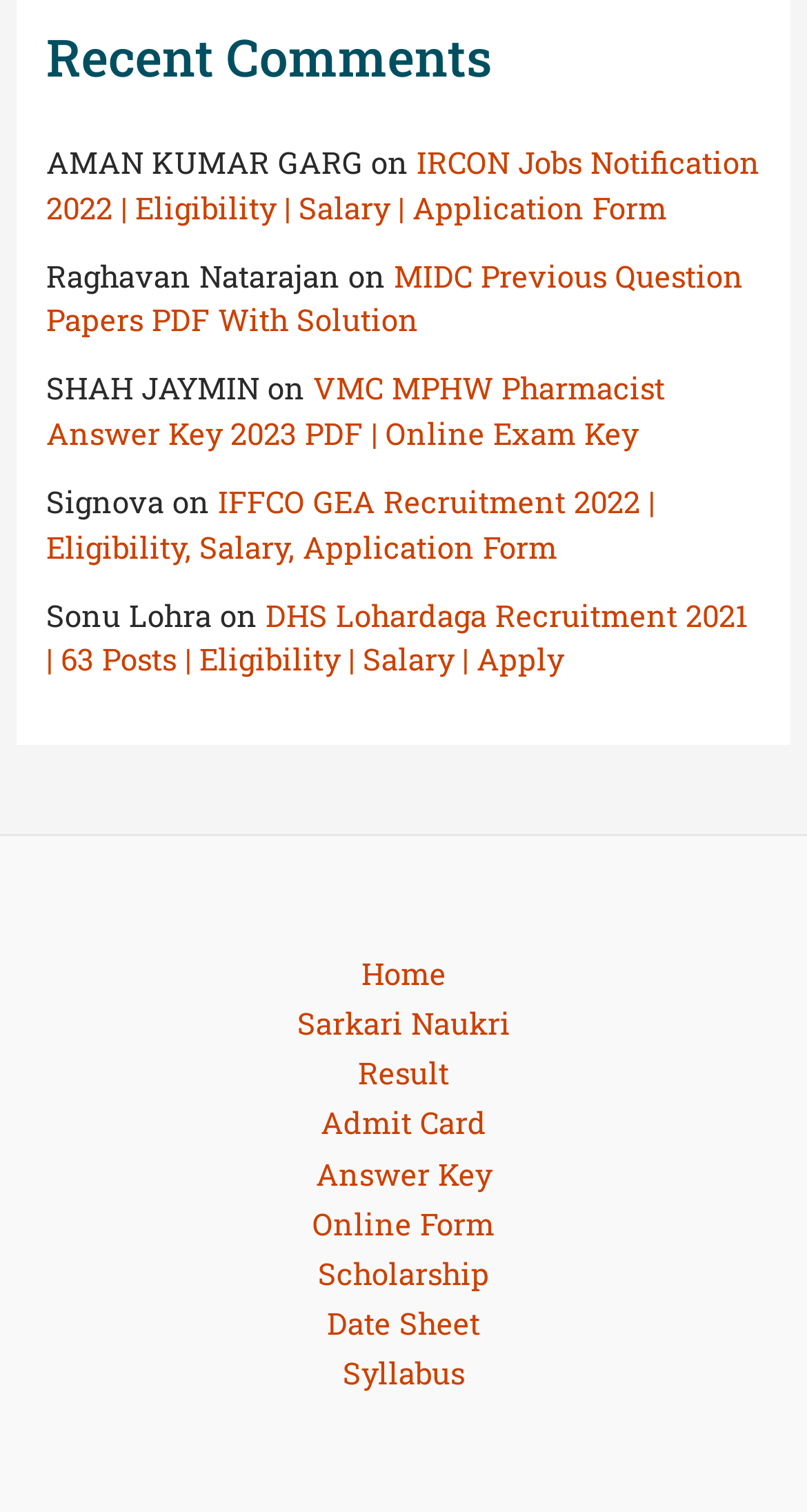Please provide a brief answer to the following inquiry using a single word or phrase:
What is the last main menu category?

Syllabus